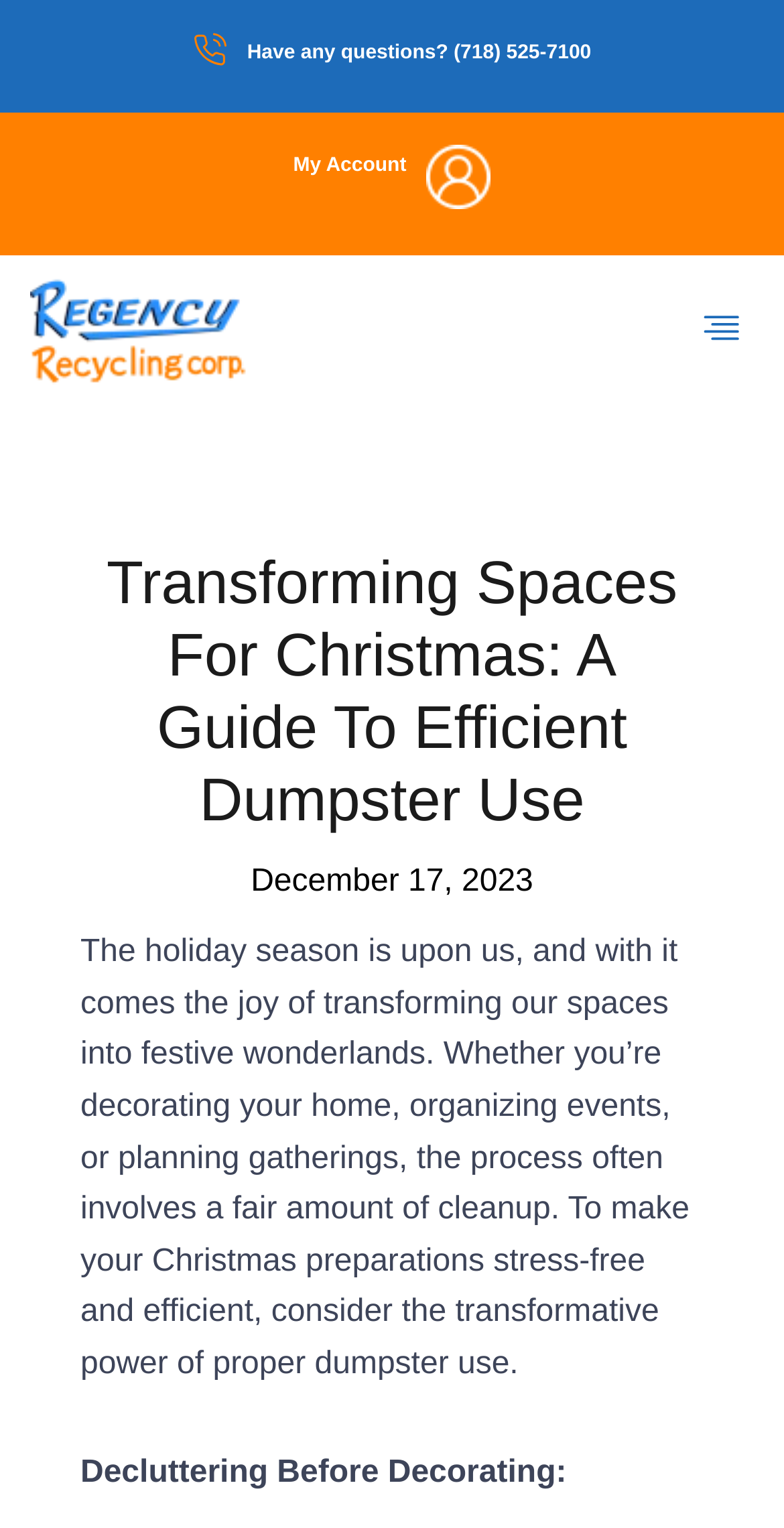Using the provided description: "Menu", find the bounding box coordinates of the corresponding UI element. The output should be four float numbers between 0 and 1, in the format [left, top, right, bottom].

[0.877, 0.193, 0.962, 0.242]